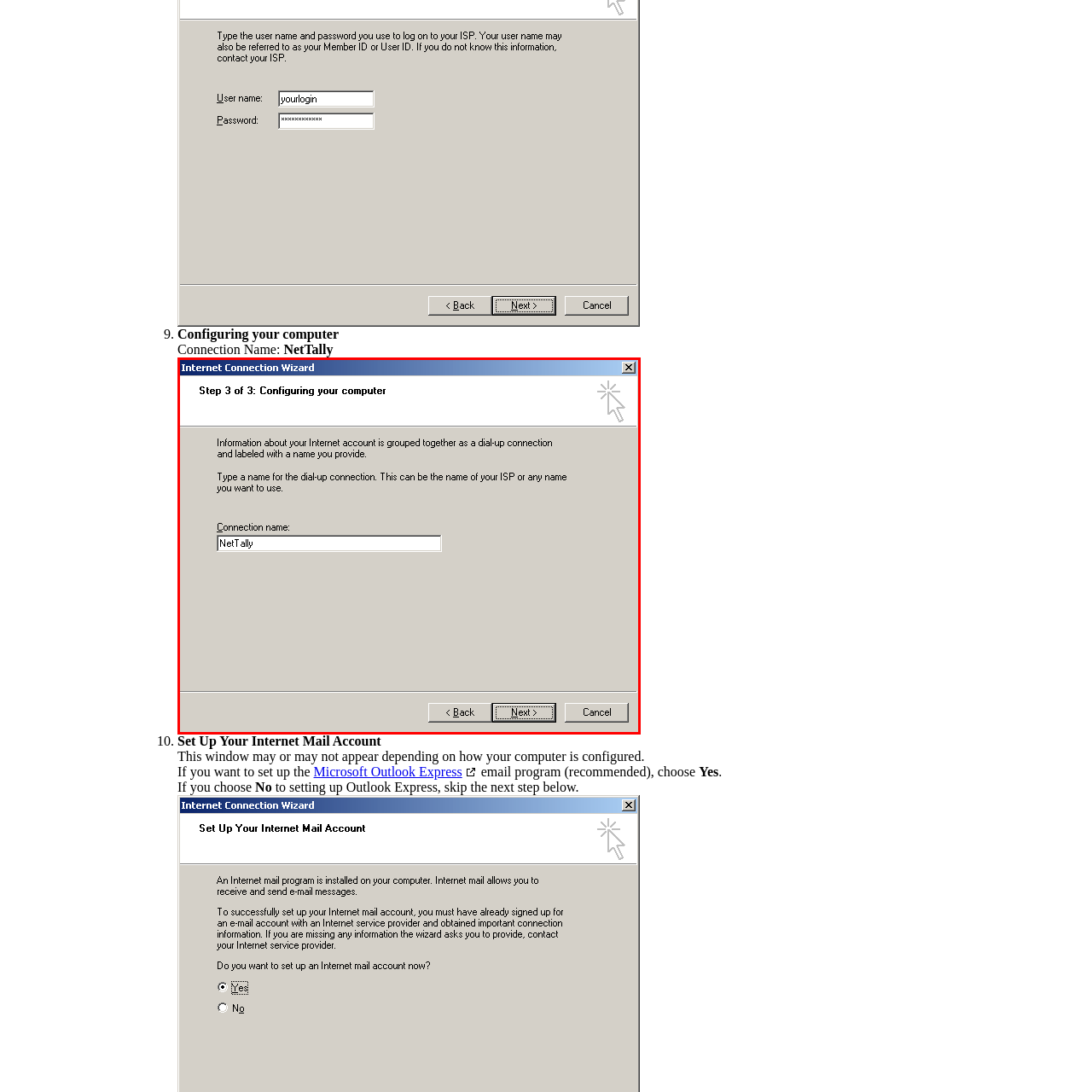Concentrate on the image area surrounded by the red border and answer the following question comprehensively: What should the connection name represent?

The connection name should represent either the name of the Internet Service Provider (ISP) or any desired label, as guided by the interface.